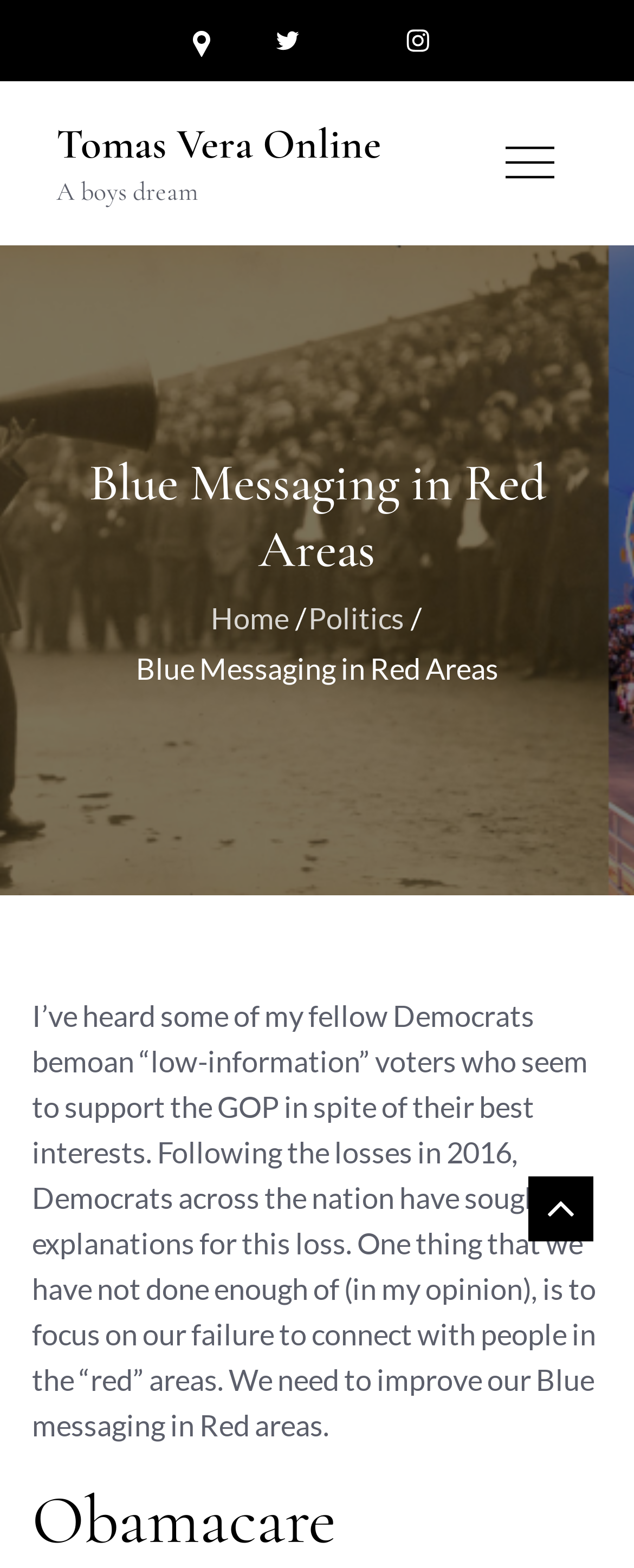What is the author's opinion about Democrats' messaging?
From the details in the image, provide a complete and detailed answer to the question.

The author believes that Democrats have not done enough to connect with people in 'red' areas and need to improve their messaging to reach these voters.